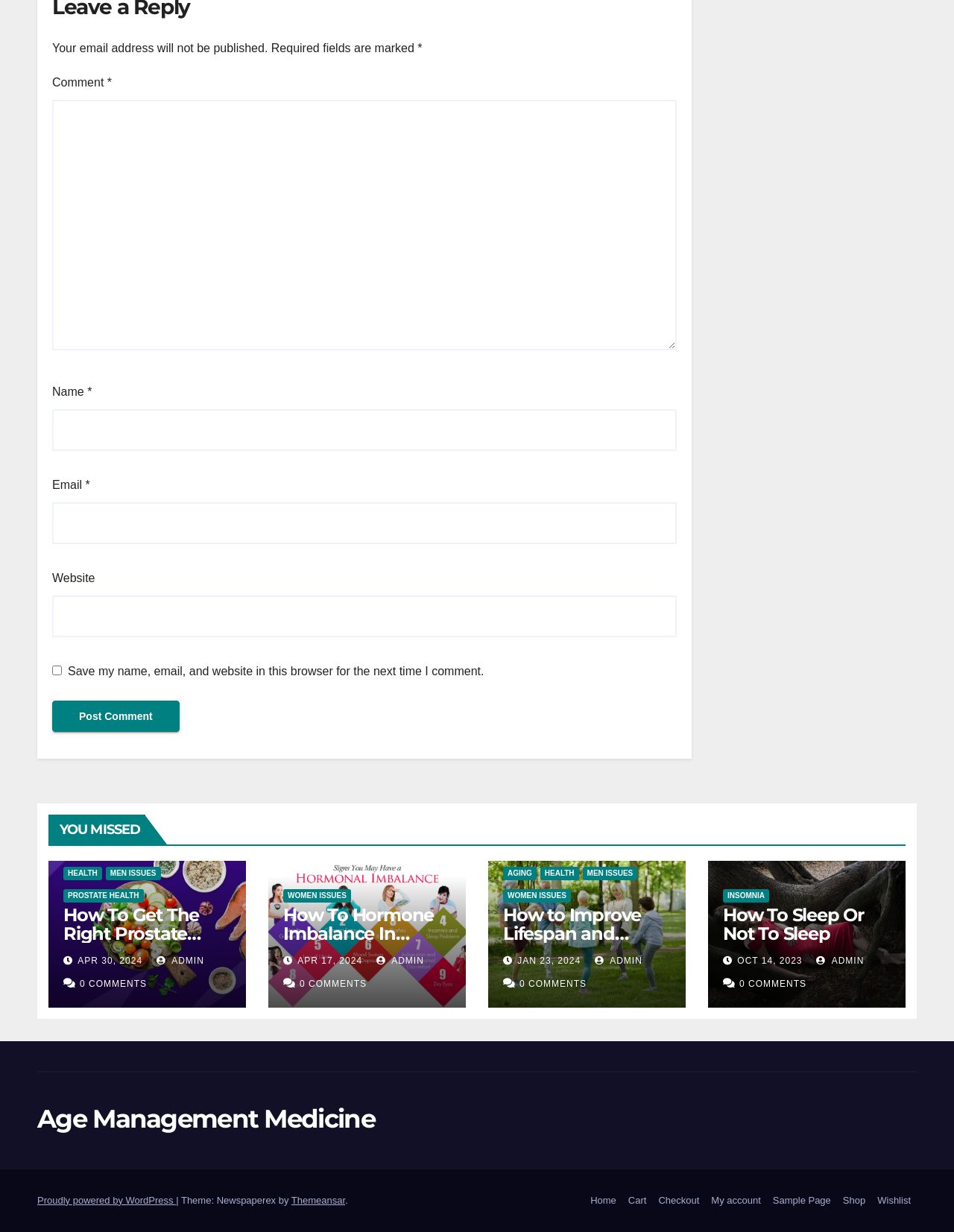Locate the bounding box of the UI element based on this description: "parent_node: INSOMNIA". Provide four float numbers between 0 and 1 as [left, top, right, bottom].

[0.742, 0.698, 0.949, 0.818]